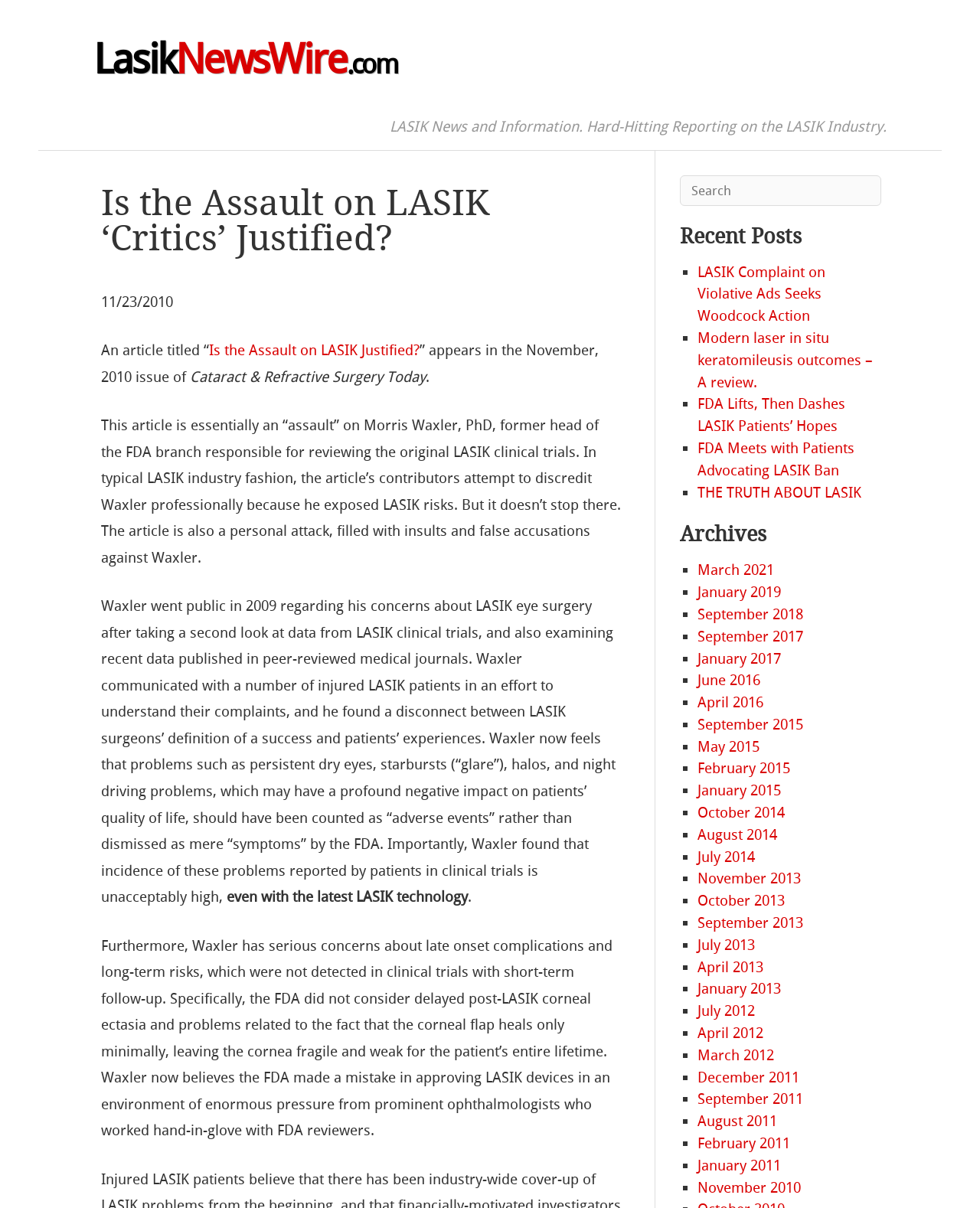How many archives are listed?
Refer to the screenshot and answer in one word or phrase.

24